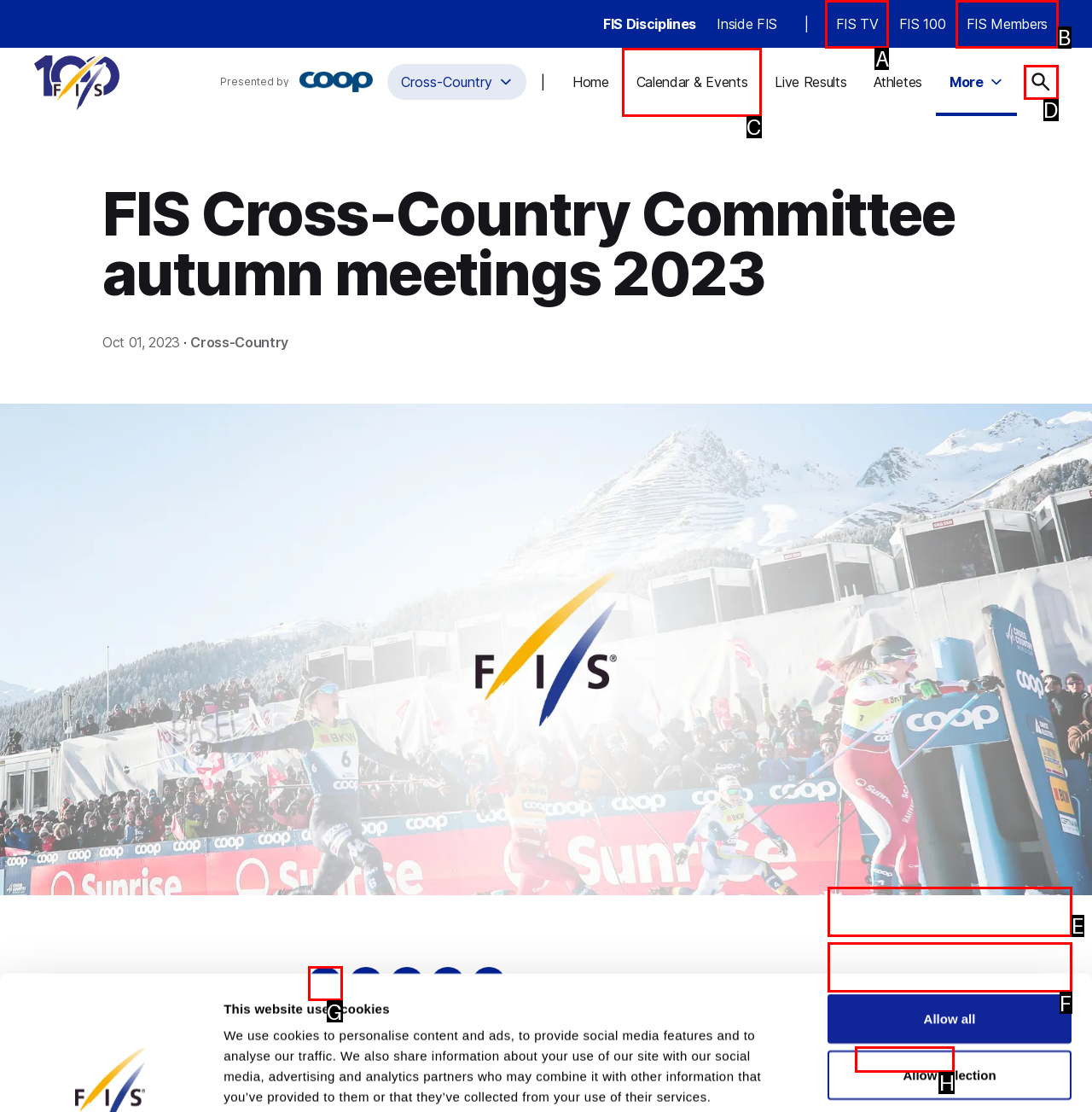Based on the task: View FIS TV, which UI element should be clicked? Answer with the letter that corresponds to the correct option from the choices given.

A